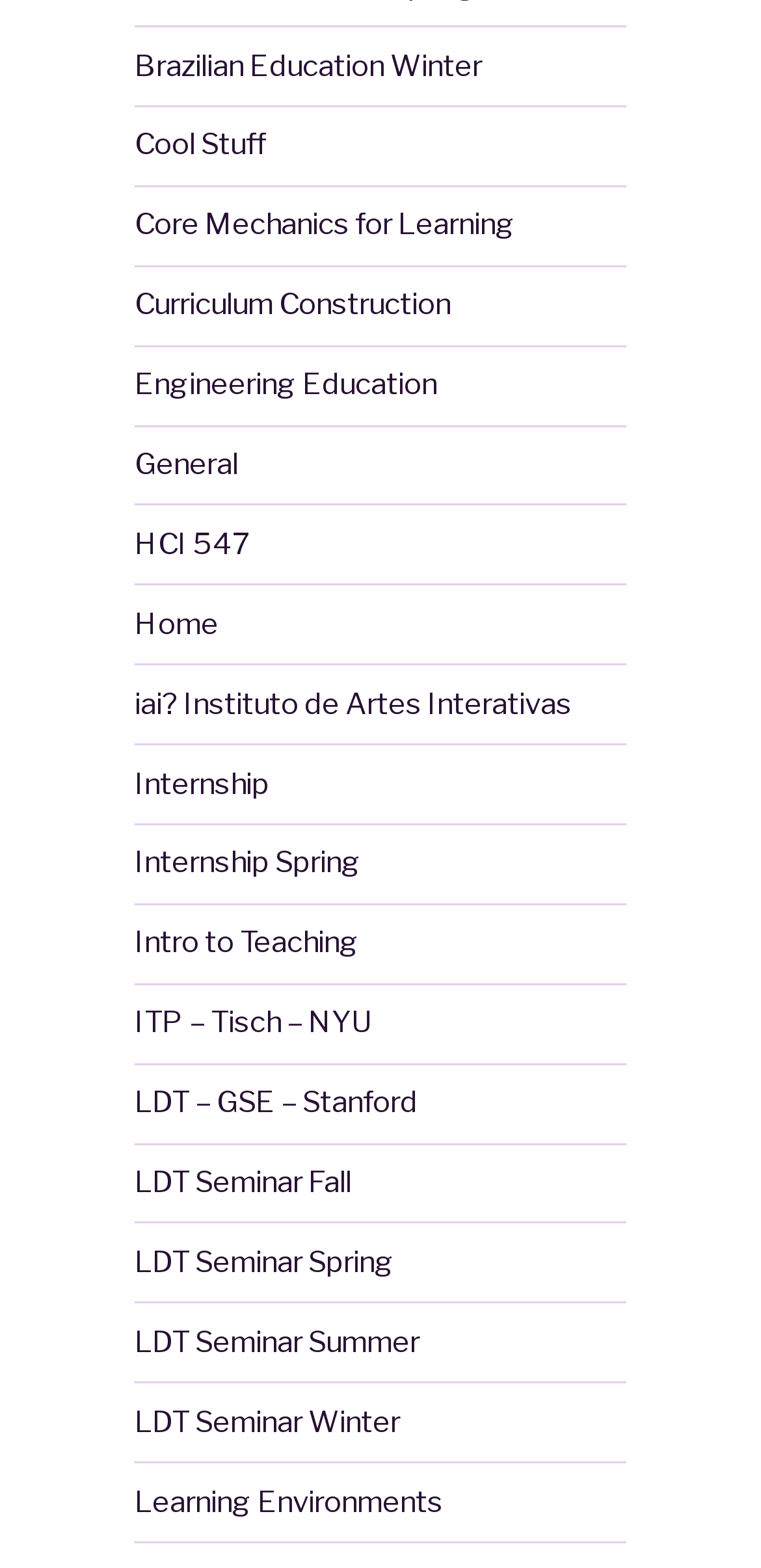What is the last link on the webpage?
Please use the image to provide a one-word or short phrase answer.

Learning Environments